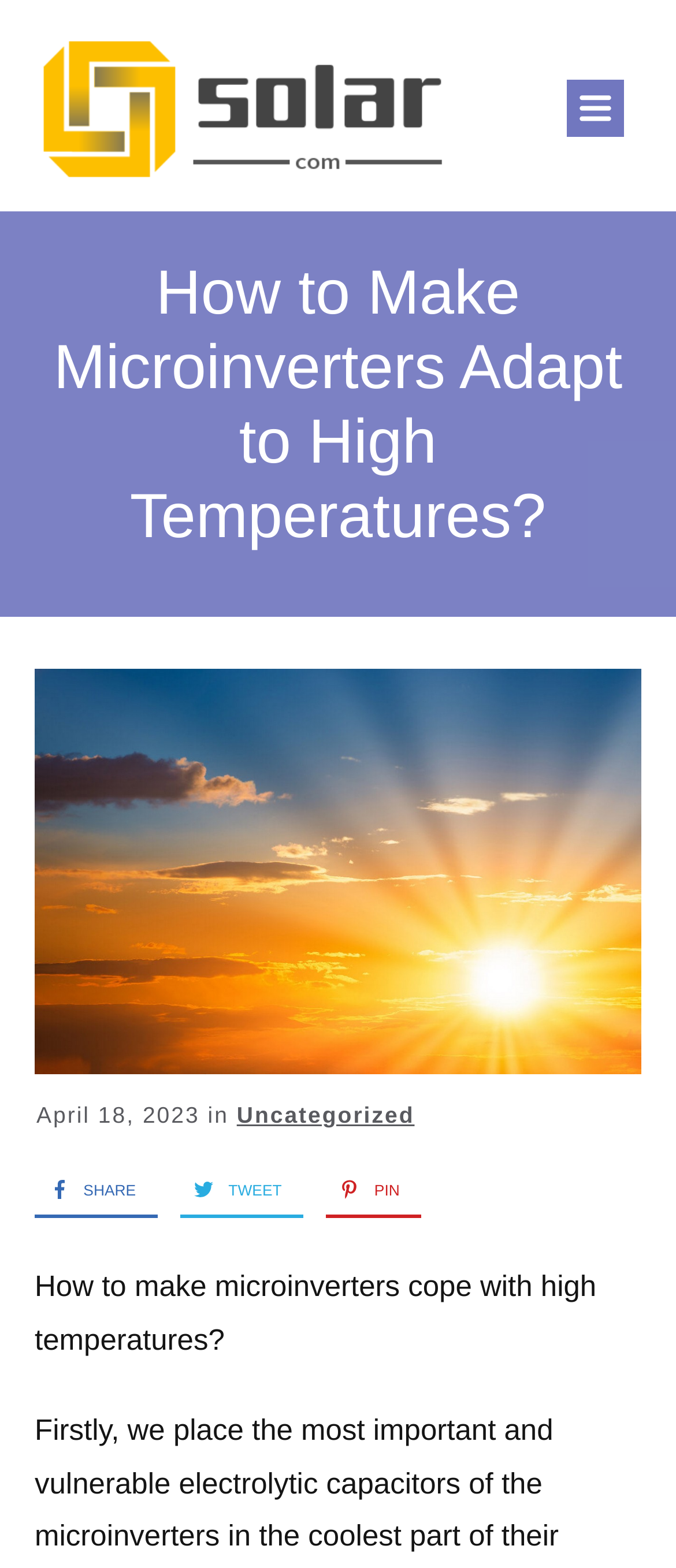Locate the bounding box of the UI element based on this description: "Sitemap". Provide four float numbers between 0 and 1 as [left, top, right, bottom].

None